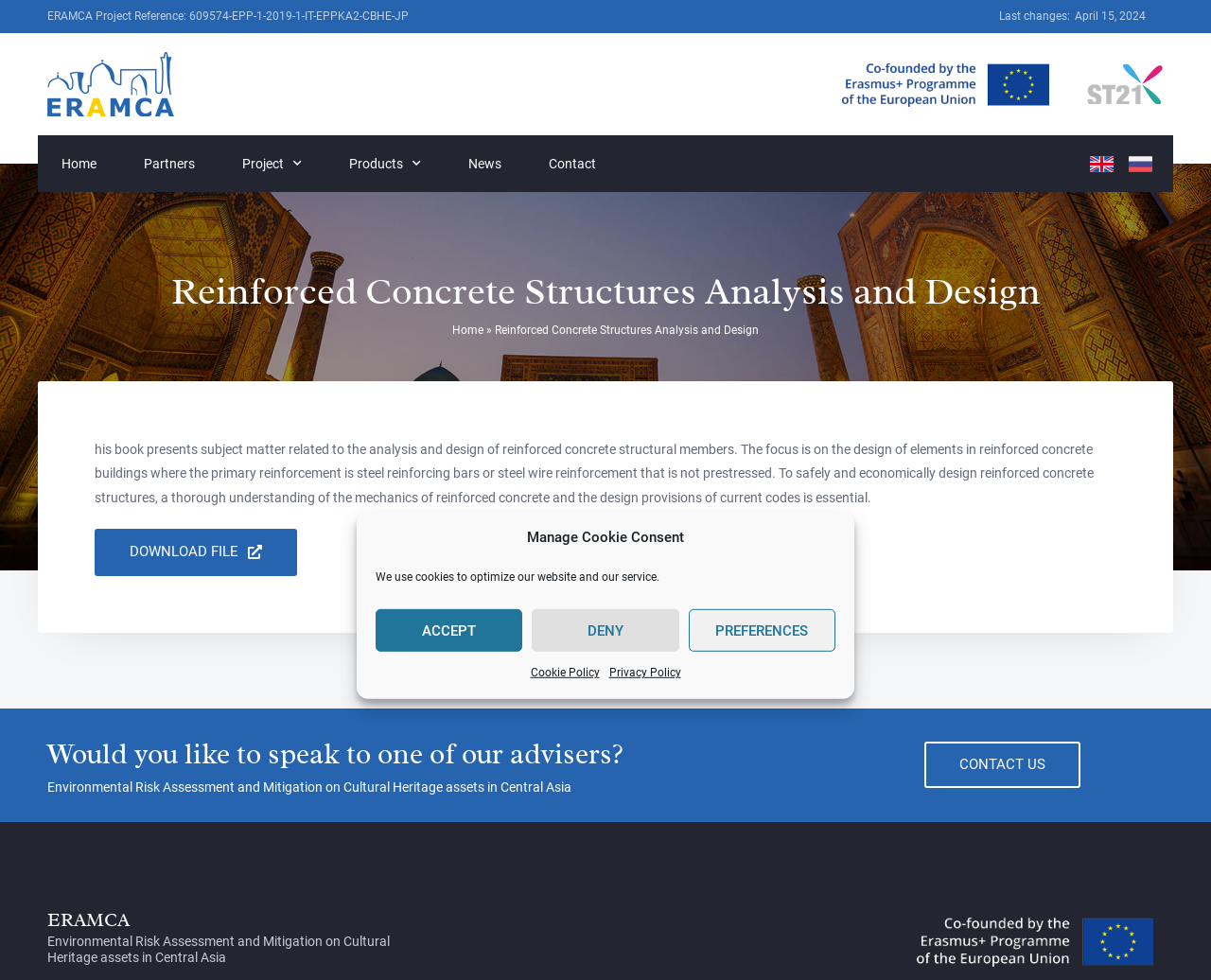Specify the bounding box coordinates of the region I need to click to perform the following instruction: "View the Project page". The coordinates must be four float numbers in the range of 0 to 1, i.e., [left, top, right, bottom].

[0.18, 0.138, 0.269, 0.196]